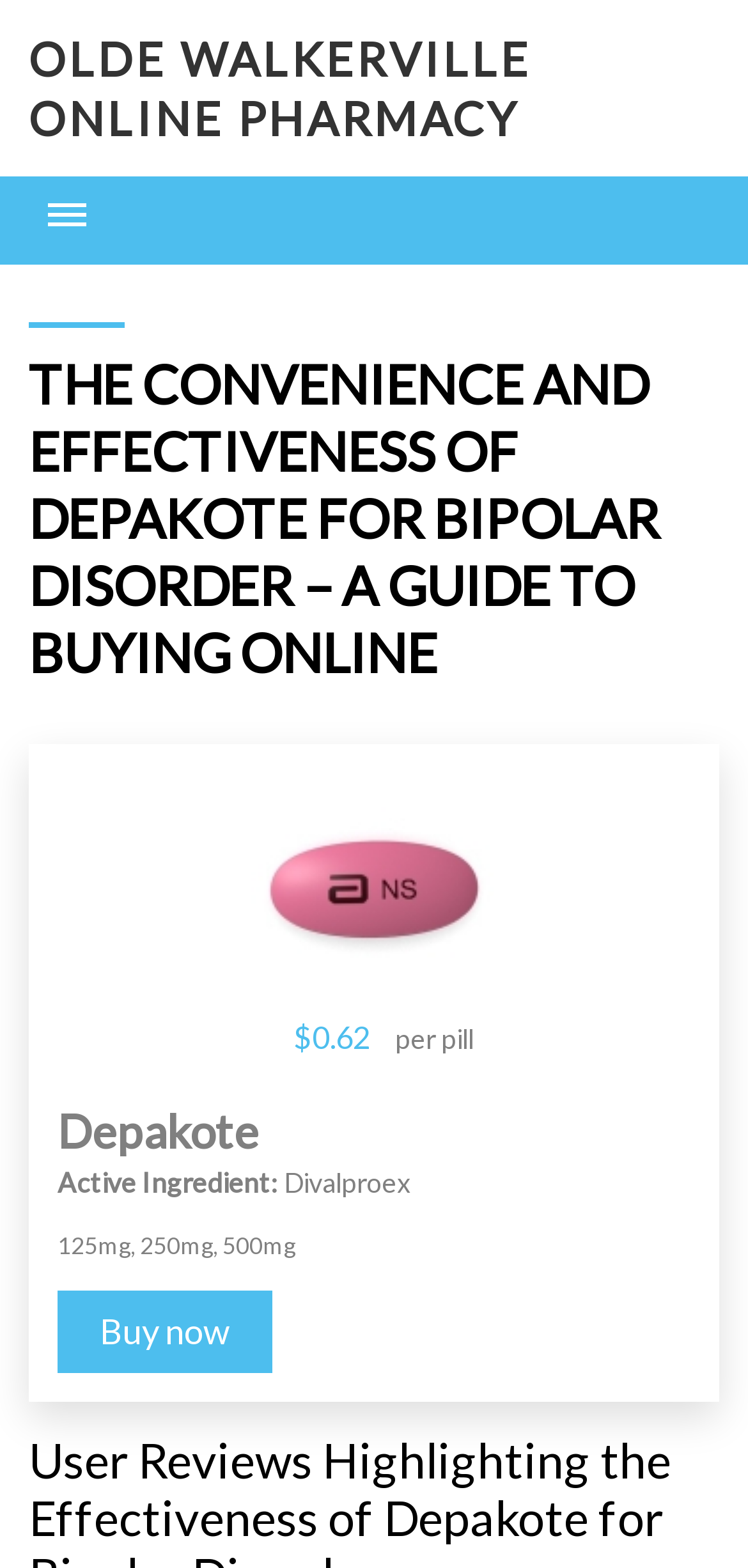Identify the bounding box coordinates of the part that should be clicked to carry out this instruction: "Buy Depakote now".

[0.077, 0.823, 0.364, 0.876]